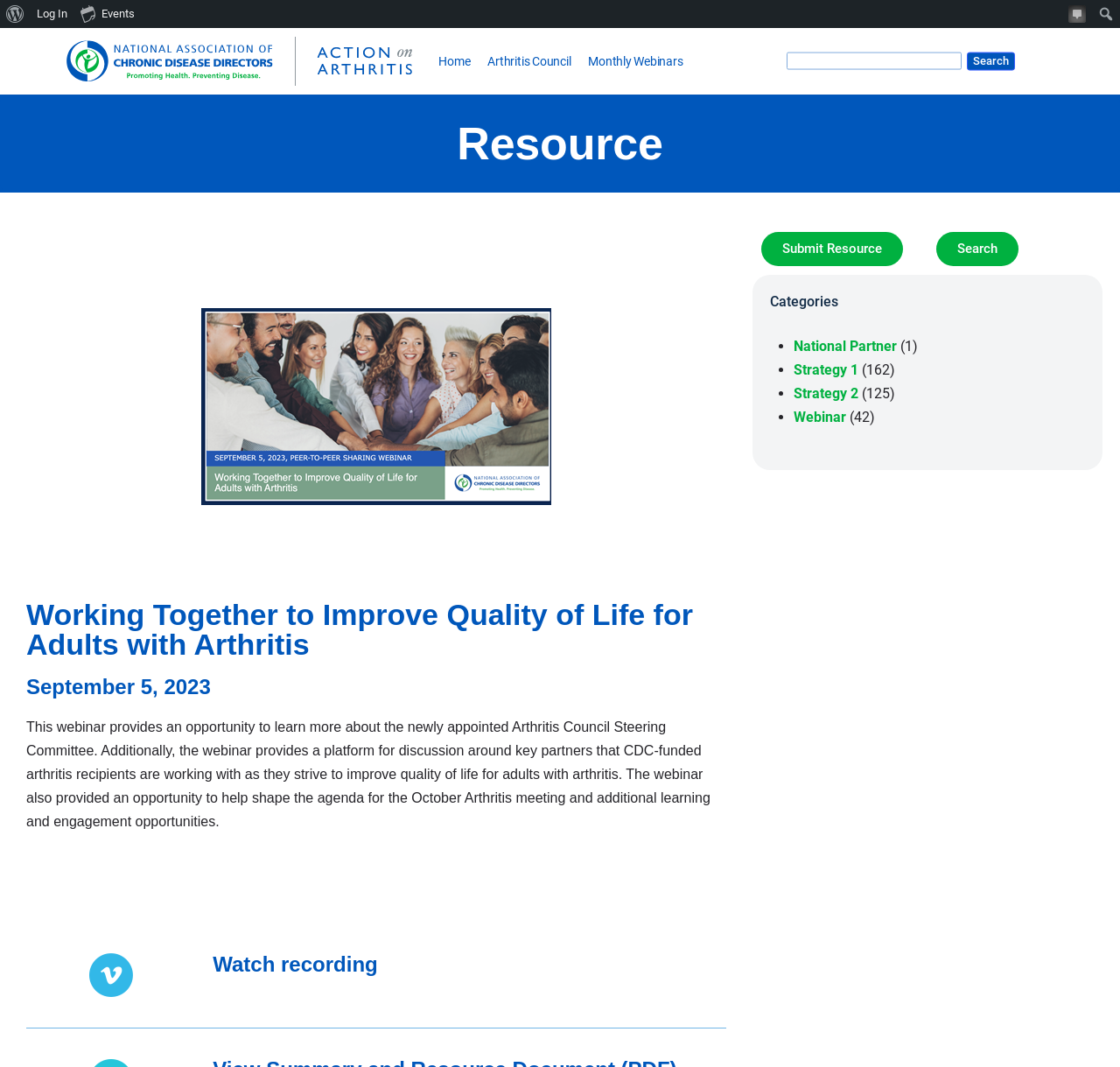Identify the bounding box coordinates of the clickable section necessary to follow the following instruction: "Learn more about 'Window Blinds Dubai'". The coordinates should be presented as four float numbers from 0 to 1, i.e., [left, top, right, bottom].

None